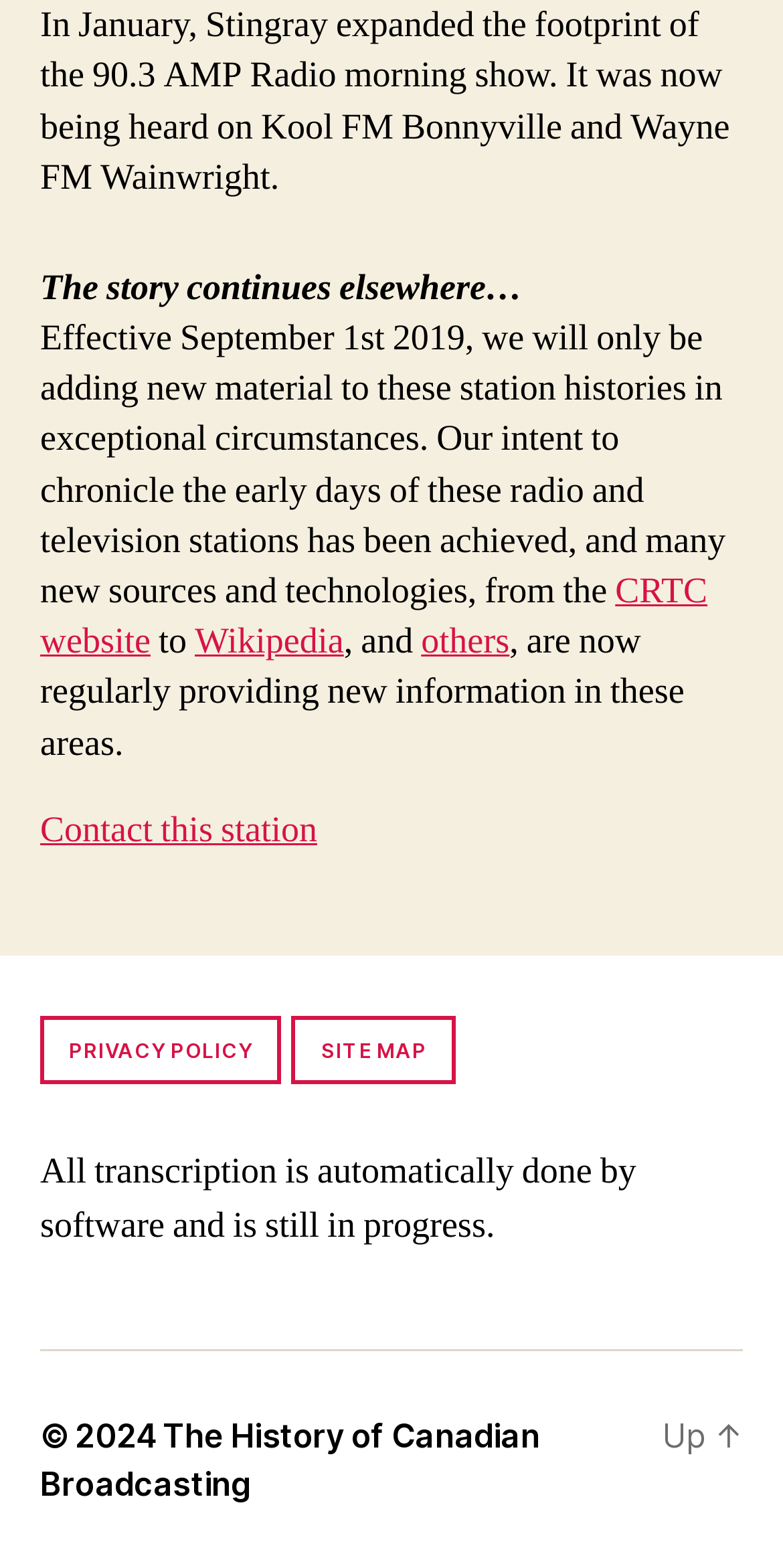Please locate the bounding box coordinates of the element's region that needs to be clicked to follow the instruction: "View the privacy policy". The bounding box coordinates should be provided as four float numbers between 0 and 1, i.e., [left, top, right, bottom].

[0.051, 0.648, 0.36, 0.692]